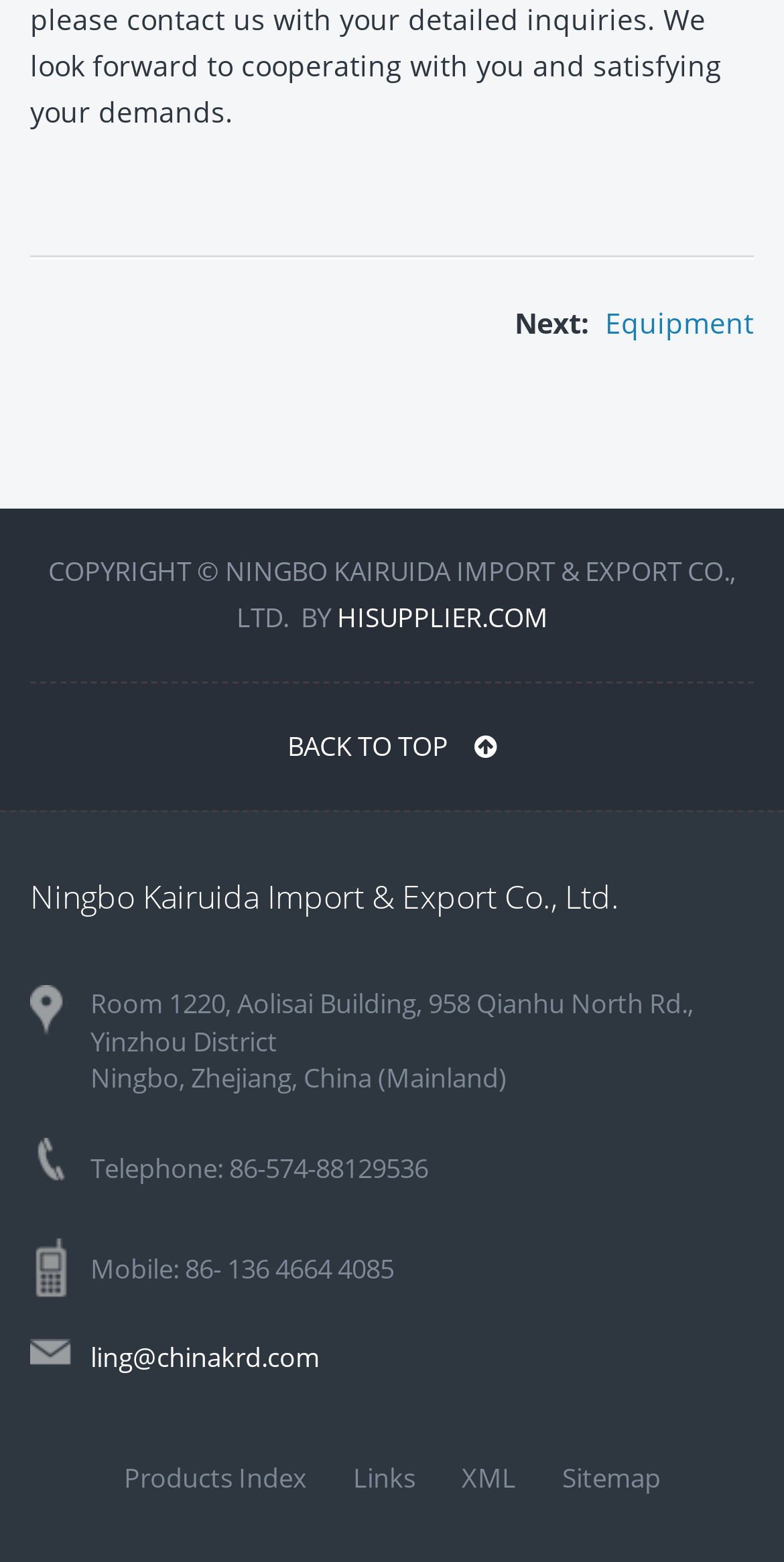Show me the bounding box coordinates of the clickable region to achieve the task as per the instruction: "Go to HISUPPLIER.COM".

[0.429, 0.384, 0.699, 0.407]